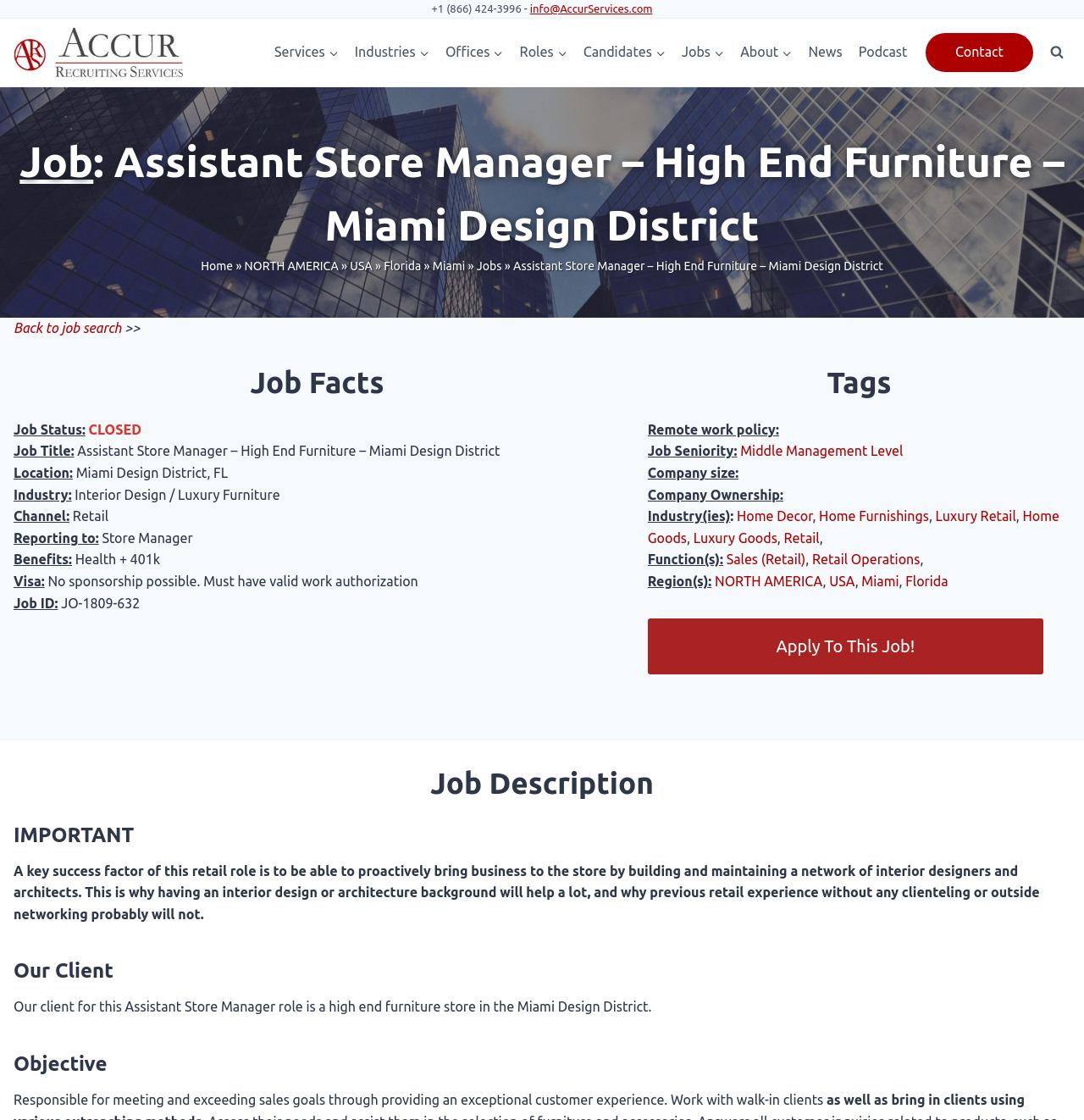Find the bounding box coordinates for the element described here: "JobsExpand".

[0.621, 0.03, 0.675, 0.064]